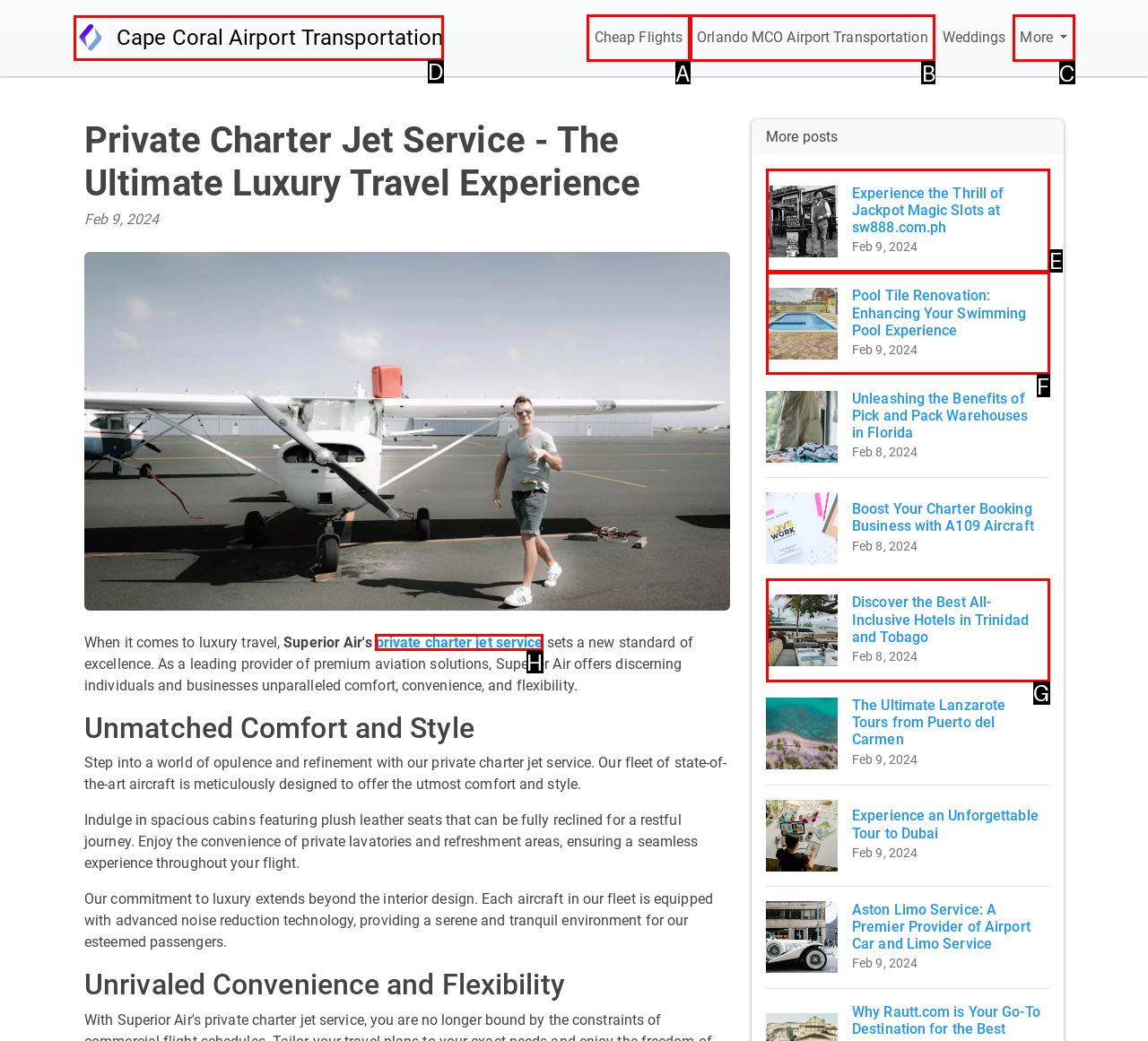Pick the option that should be clicked to perform the following task: Click the 'private charter jet service' link
Answer with the letter of the selected option from the available choices.

H